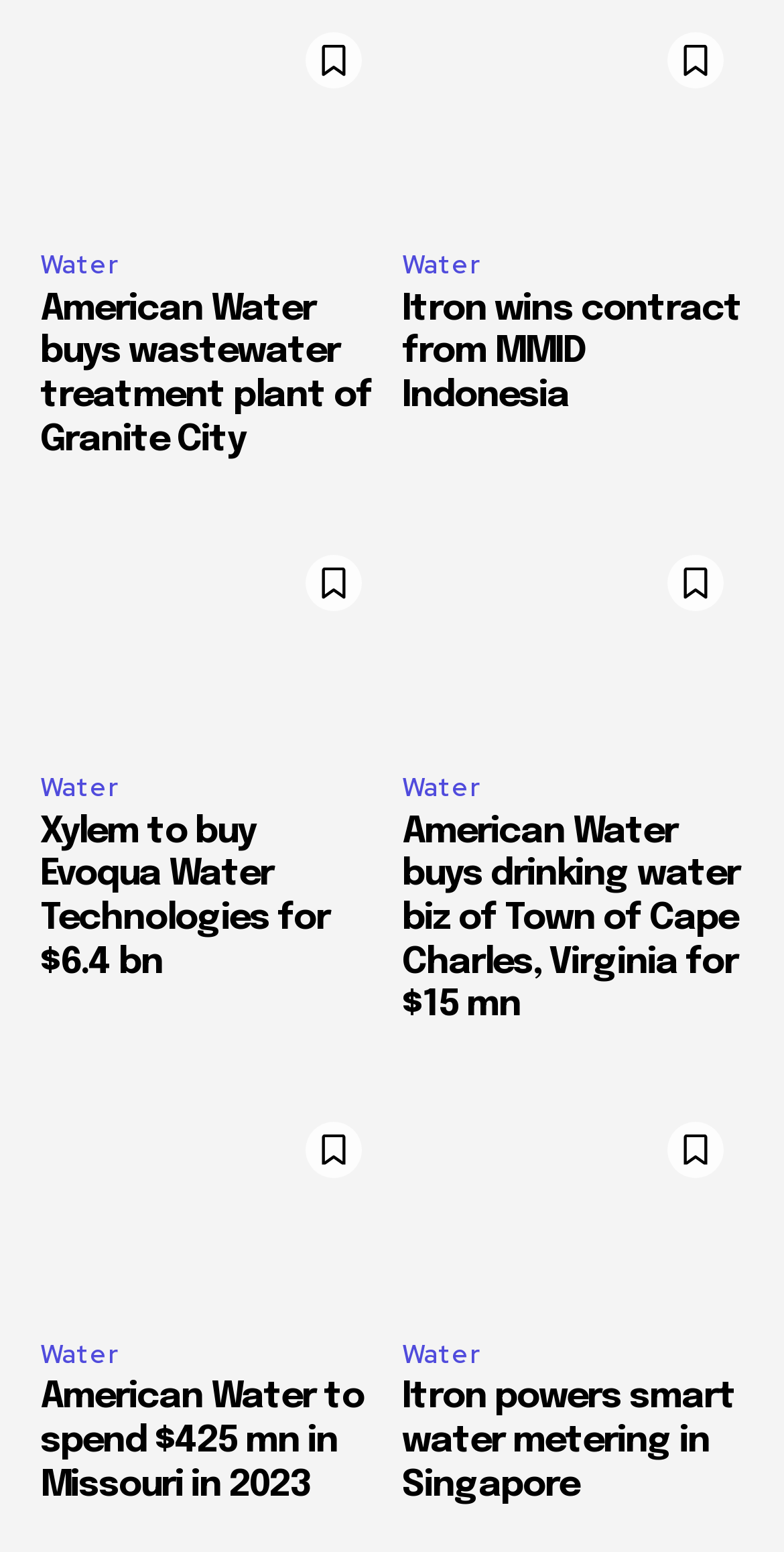Please predict the bounding box coordinates of the element's region where a click is necessary to complete the following instruction: "View article about Itron winning contract from MMID Indonesia". The coordinates should be represented by four float numbers between 0 and 1, i.e., [left, top, right, bottom].

[0.513, 0.008, 0.949, 0.14]